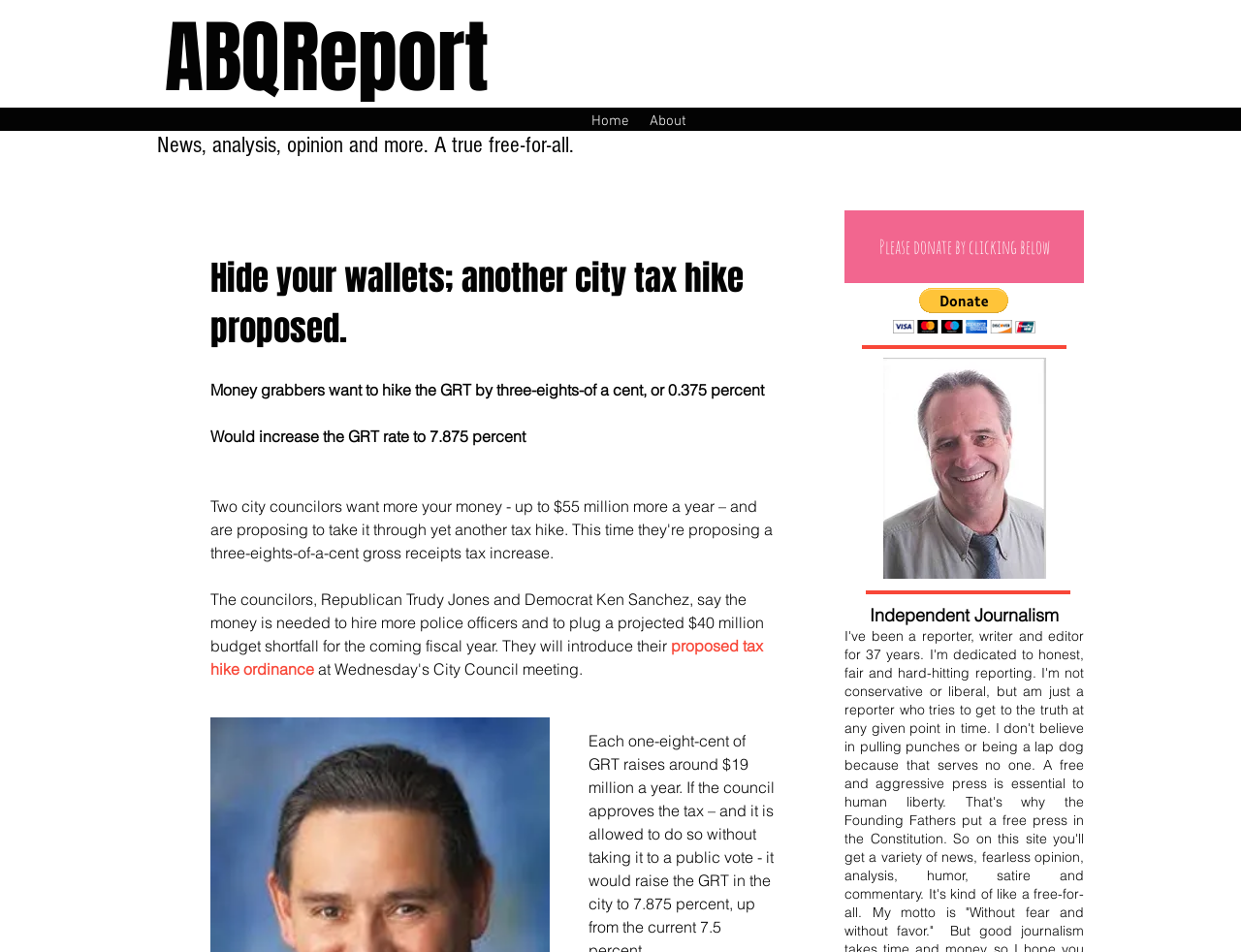Determine the bounding box coordinates (top-left x, top-left y, bottom-right x, bottom-right y) of the UI element described in the following text: Please donate by clicking below

[0.68, 0.221, 0.873, 0.297]